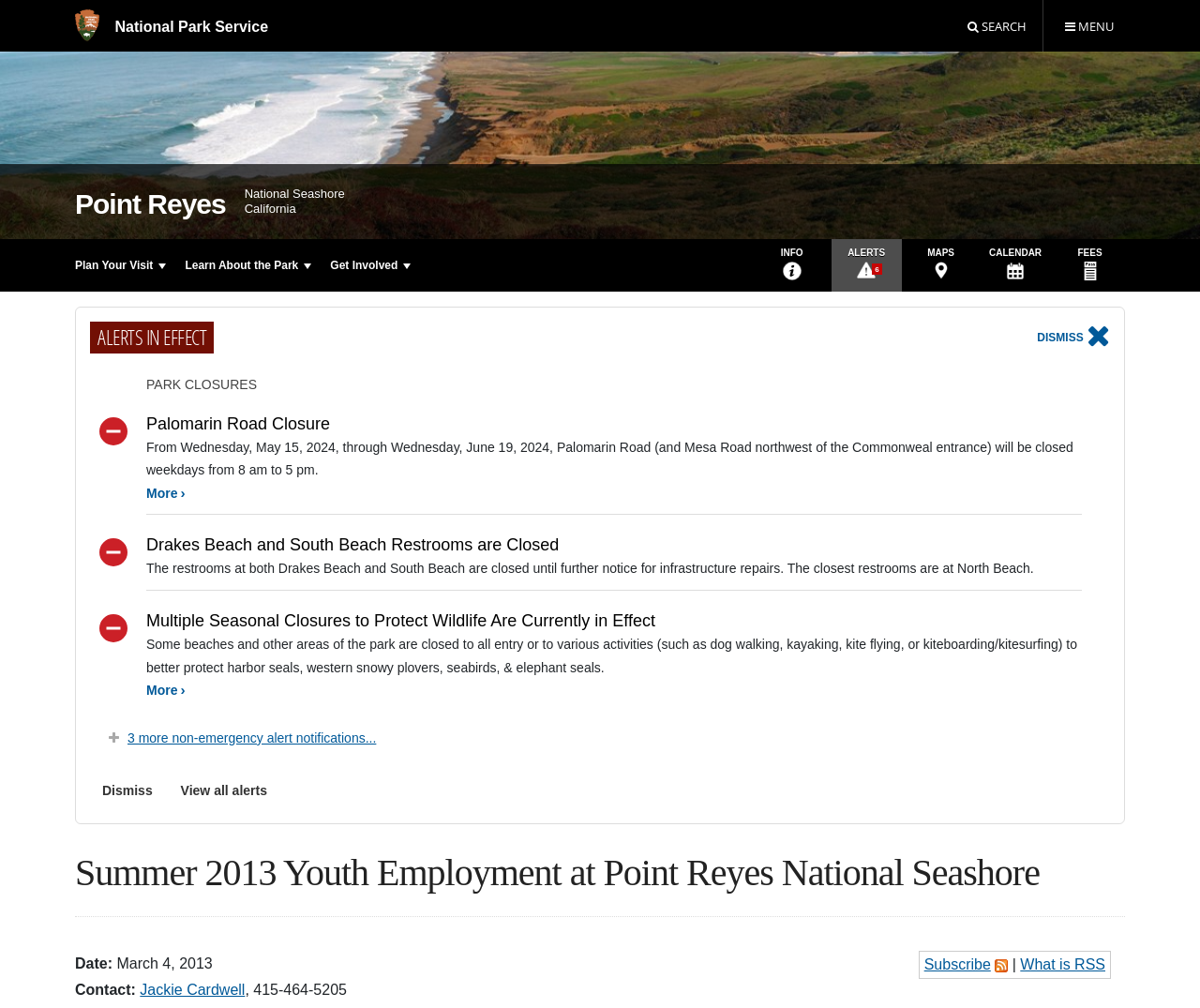Please determine the bounding box coordinates of the element's region to click in order to carry out the following instruction: "View Plan Your Visit". The coordinates should be four float numbers between 0 and 1, i.e., [left, top, right, bottom].

[0.055, 0.237, 0.146, 0.289]